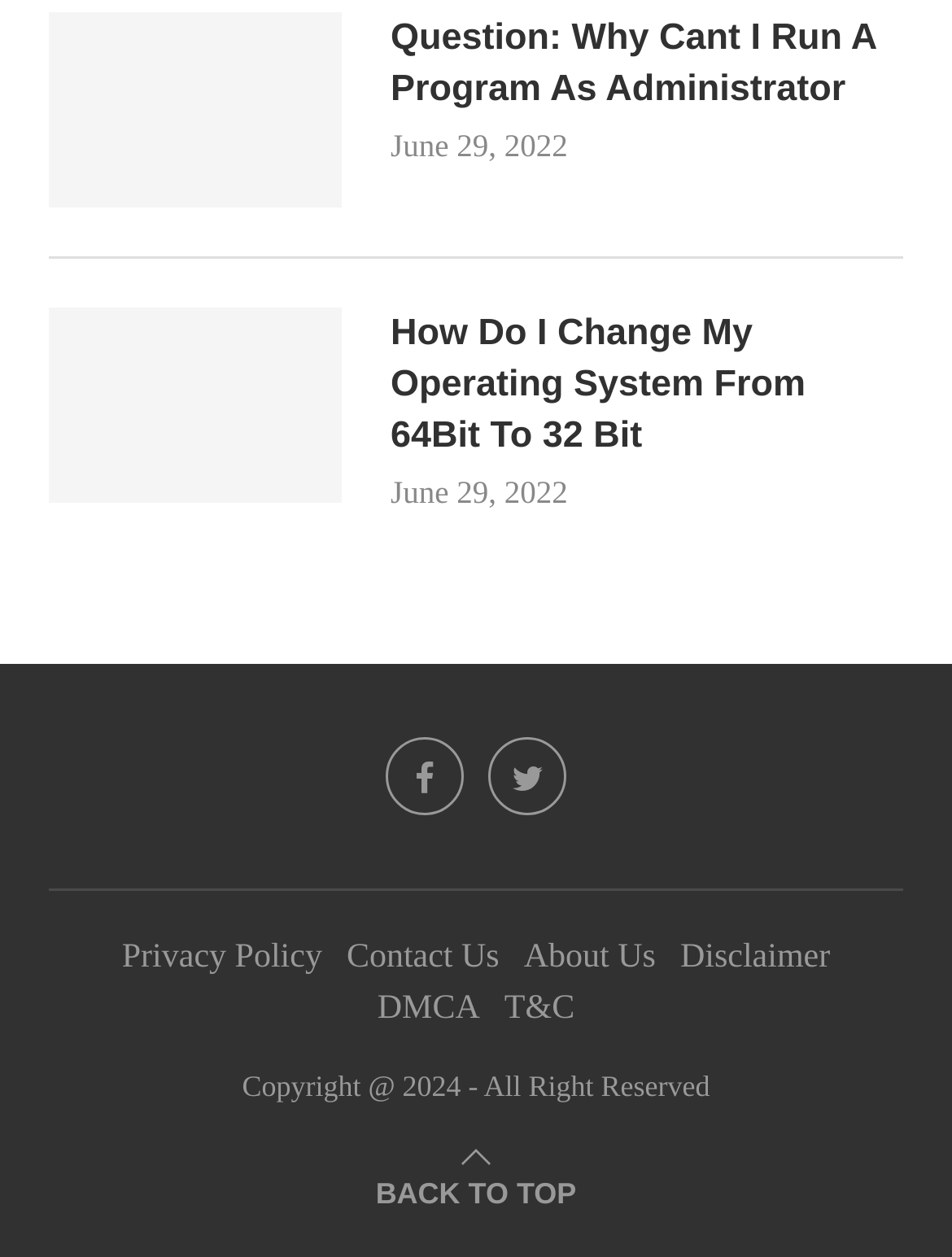Please determine the bounding box coordinates of the element's region to click in order to carry out the following instruction: "Check the time of a question". The coordinates should be four float numbers between 0 and 1, i.e., [left, top, right, bottom].

[0.41, 0.101, 0.596, 0.13]